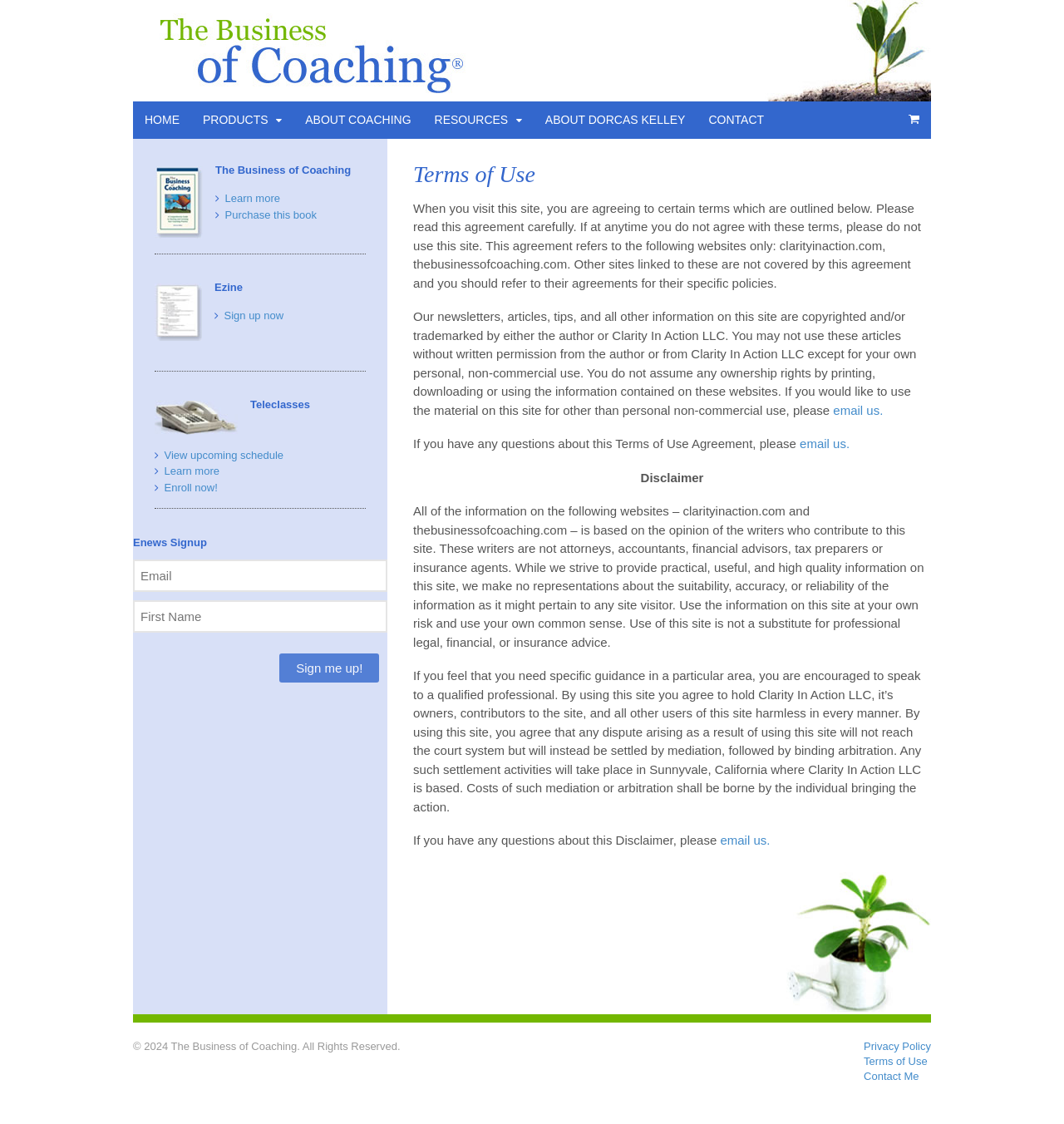Identify the bounding box for the given UI element using the description provided. Coordinates should be in the format (top-left x, top-left y, bottom-right x, bottom-right y) and must be between 0 and 1. Here is the description: title="View your shopping cart"

[0.842, 0.09, 0.875, 0.121]